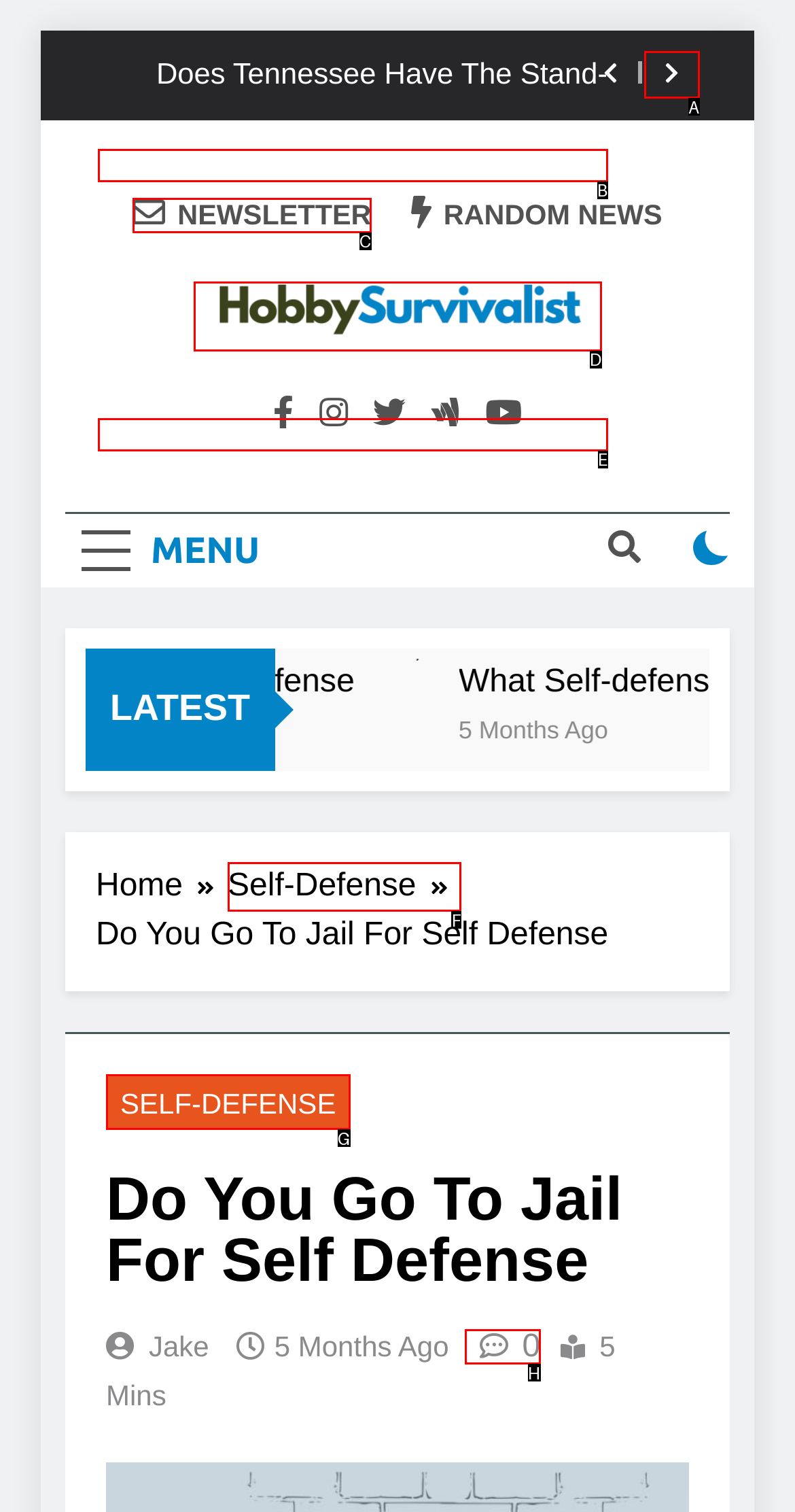Select the letter that corresponds to this element description: parent_node: HobbySurvivalist.Com
Answer with the letter of the correct option directly.

D